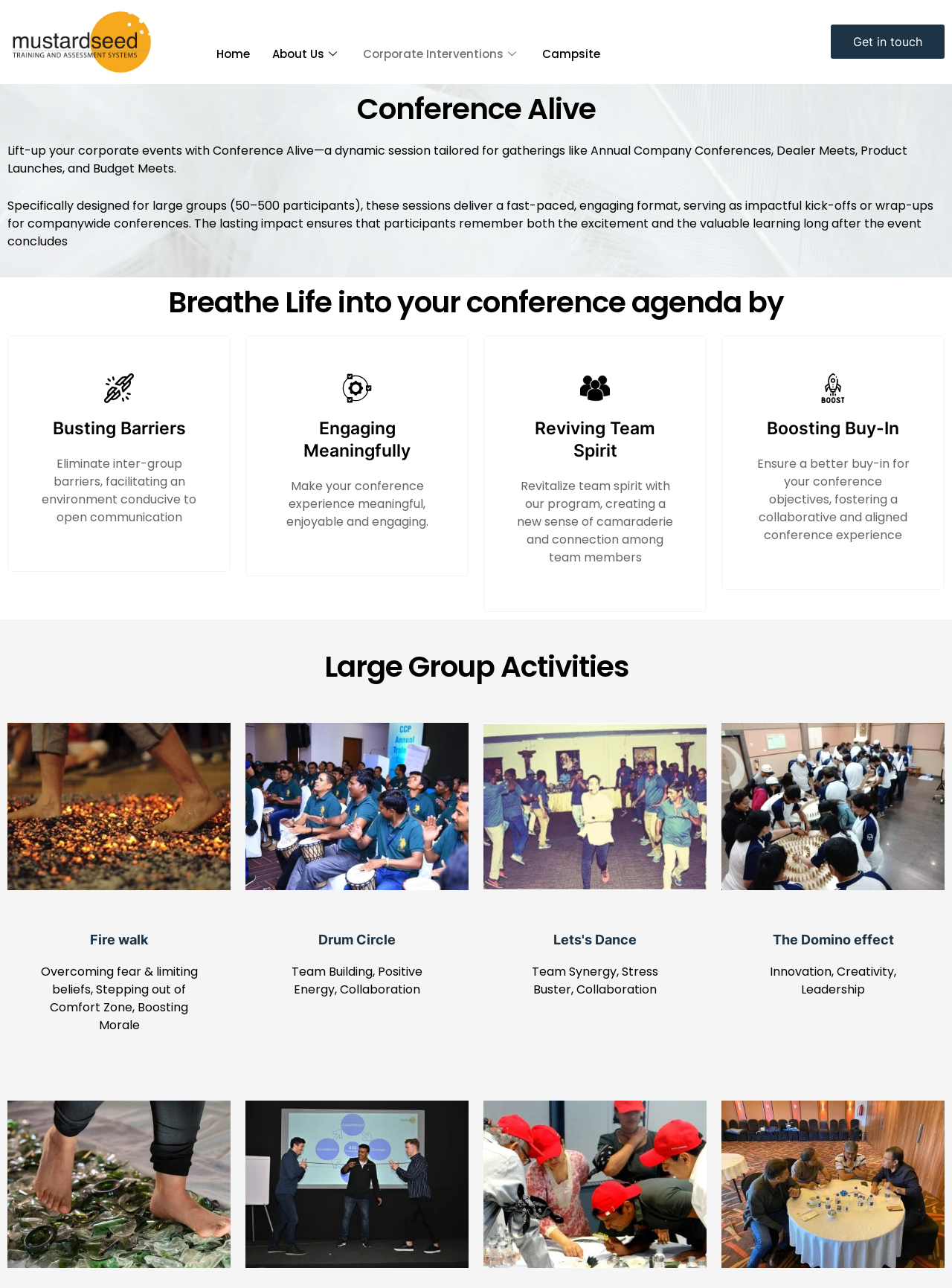Answer the question below in one word or phrase:
What is the name of the company?

Mustardseed